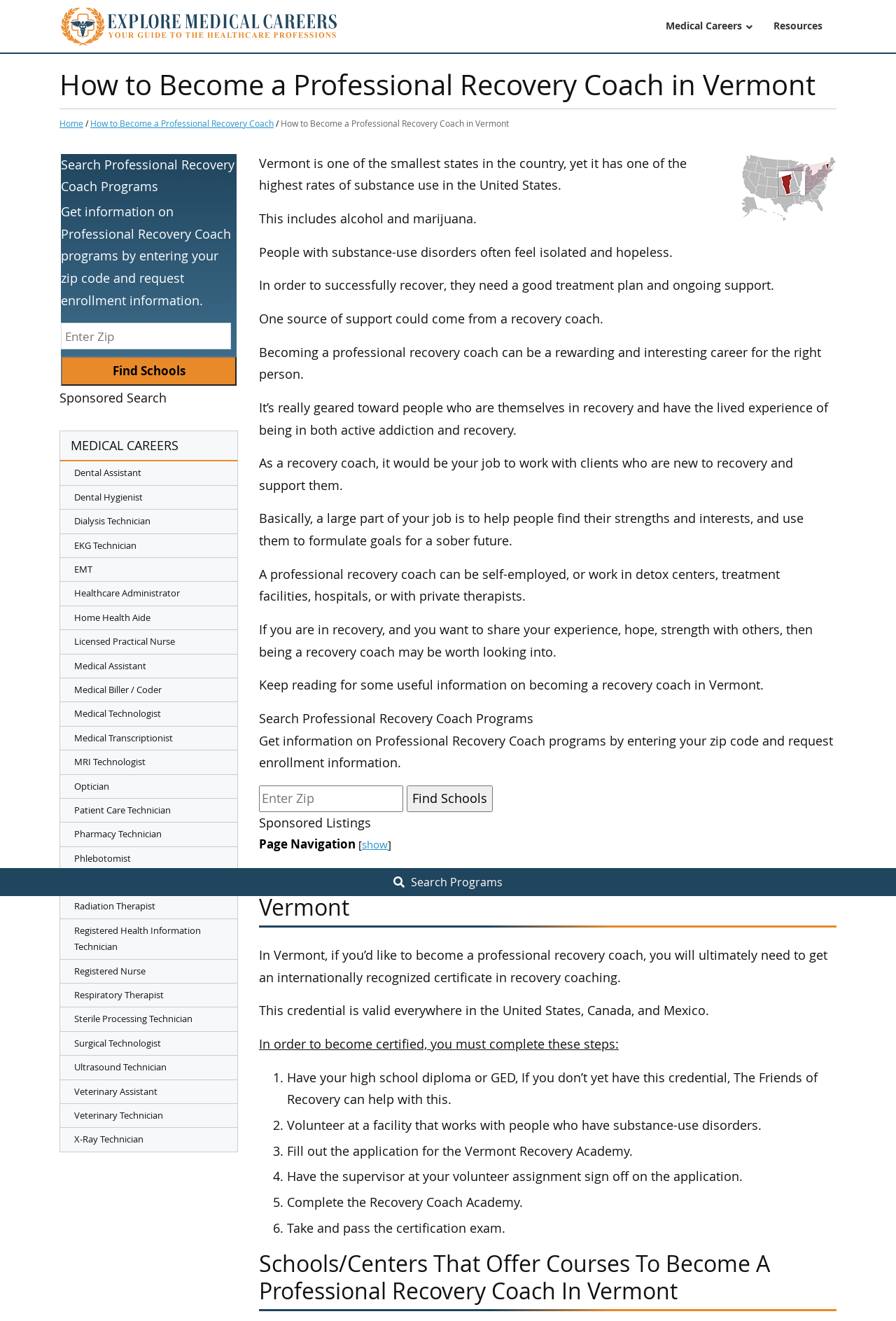Produce an elaborate caption capturing the essence of the webpage.

This webpage is about becoming a professional recovery coach in Vermont. At the top, there is a logo of "Explore Medical Careers" and a navigation menu with links to "Medical Careers", "Resources", and "Home". Below the navigation menu, there is a heading that reads "How to Become a Professional Recovery Coach in Vermont". 

On the left side of the page, there is a section with a heading "MEDICAL CAREERS" that lists various medical careers, including "Dental Assistant", "Dental Hygienist", "Dialysis Technician", and many others. 

On the right side of the page, there is a section that provides information about becoming a professional recovery coach in Vermont. It starts with a brief introduction to the importance of recovery coaches in Vermont, which has one of the highest rates of substance use in the United States. The text explains that people with substance-use disorders often feel isolated and hopeless, and that a recovery coach can provide support and help them find their strengths and interests to formulate goals for a sober future.

Below the introduction, there is a section that explains the steps to become a professional recovery coach in Vermont, including getting an internationally recognized certificate in recovery coaching, completing high school or getting a GED, volunteering at a facility that works with people who have substance-use disorders, filling out the application for the Vermont Recovery Academy, getting a supervisor's sign-off, and completing the Recovery Coach Academy.

There are also two forms on the page that allow users to search for professional recovery coach programs by entering their zip code and requesting enrollment information. One form is located at the top of the page, and the other is located near the bottom of the page.